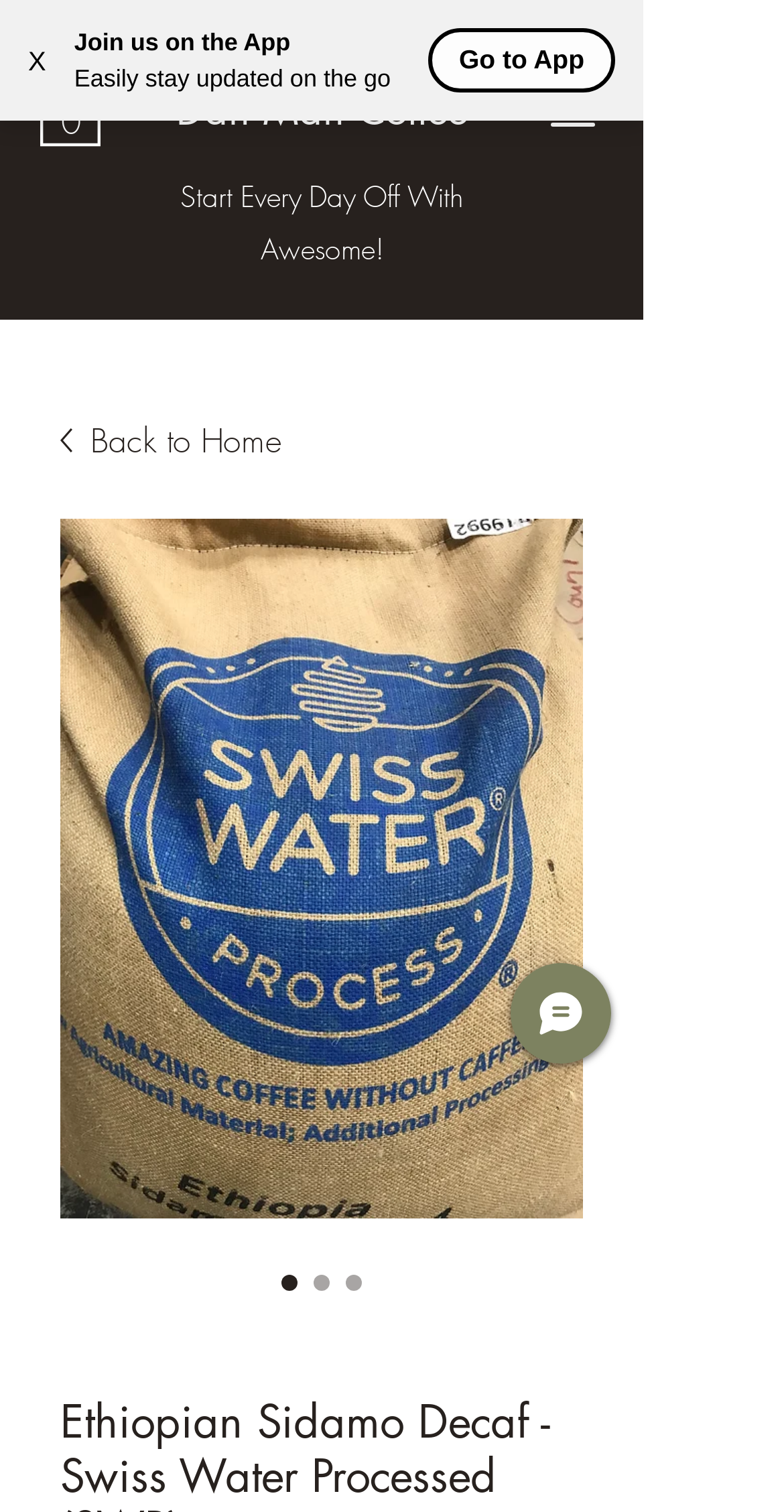Find and generate the main title of the webpage.

Ethiopian Sidamo Decaf -Swiss Water Processed (SWP)